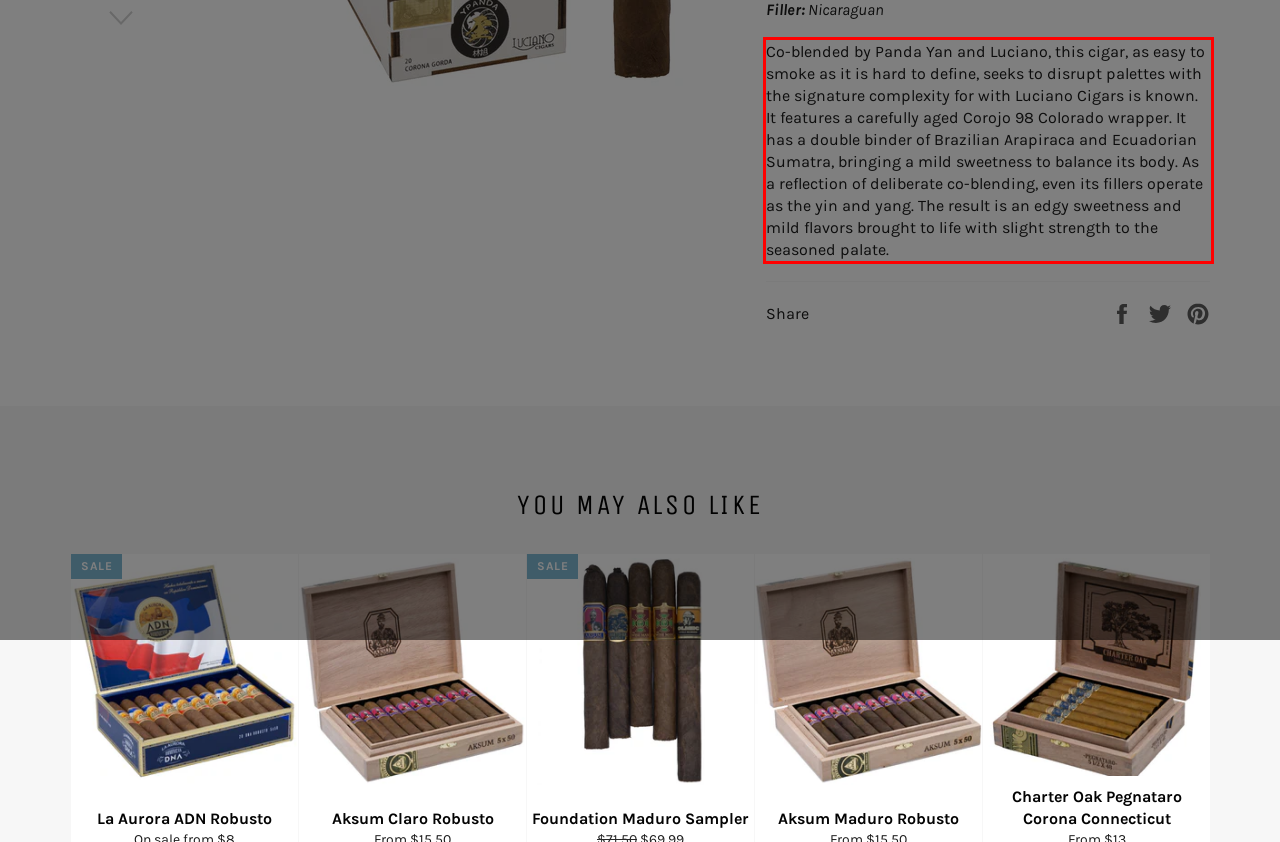Using the provided webpage screenshot, recognize the text content in the area marked by the red bounding box.

Co-blended by Panda Yan and Luciano, this cigar, as easy to smoke as it is hard to define, seeks to disrupt palettes with the signature complexity for with Luciano Cigars is known. It features a carefully aged Corojo 98 Colorado wrapper. It has a double binder of Brazilian Arapiraca and Ecuadorian Sumatra, bringing a mild sweetness to balance its body. As a reflection of deliberate co-blending, even its fillers operate as the yin and yang. The result is an edgy sweetness and mild flavors brought to life with slight strength to the seasoned palate.